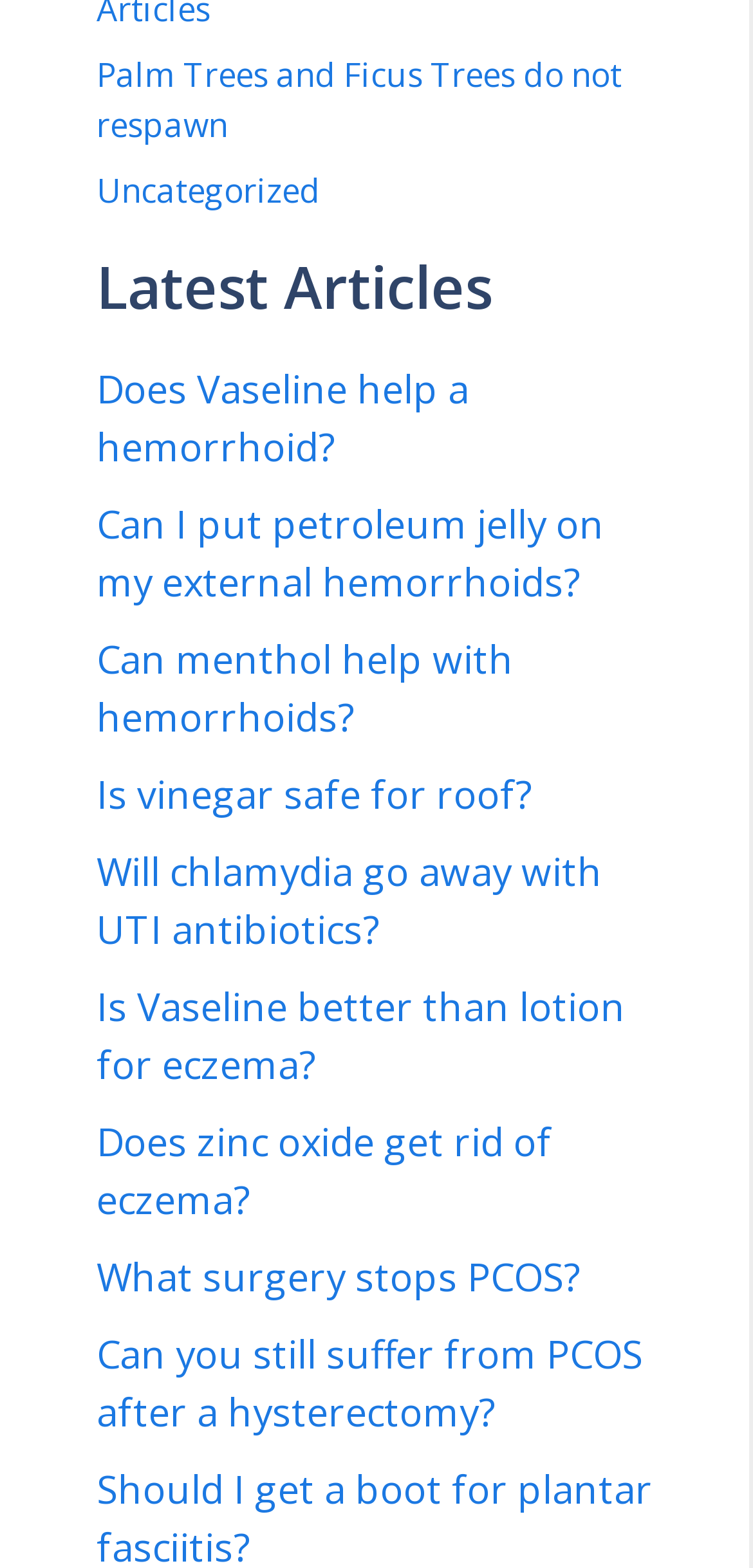Using the provided description Can menthol help with hemorrhoids?, find the bounding box coordinates for the UI element. Provide the coordinates in (top-left x, top-left y, bottom-right x, bottom-right y) format, ensuring all values are between 0 and 1.

[0.128, 0.404, 0.682, 0.474]